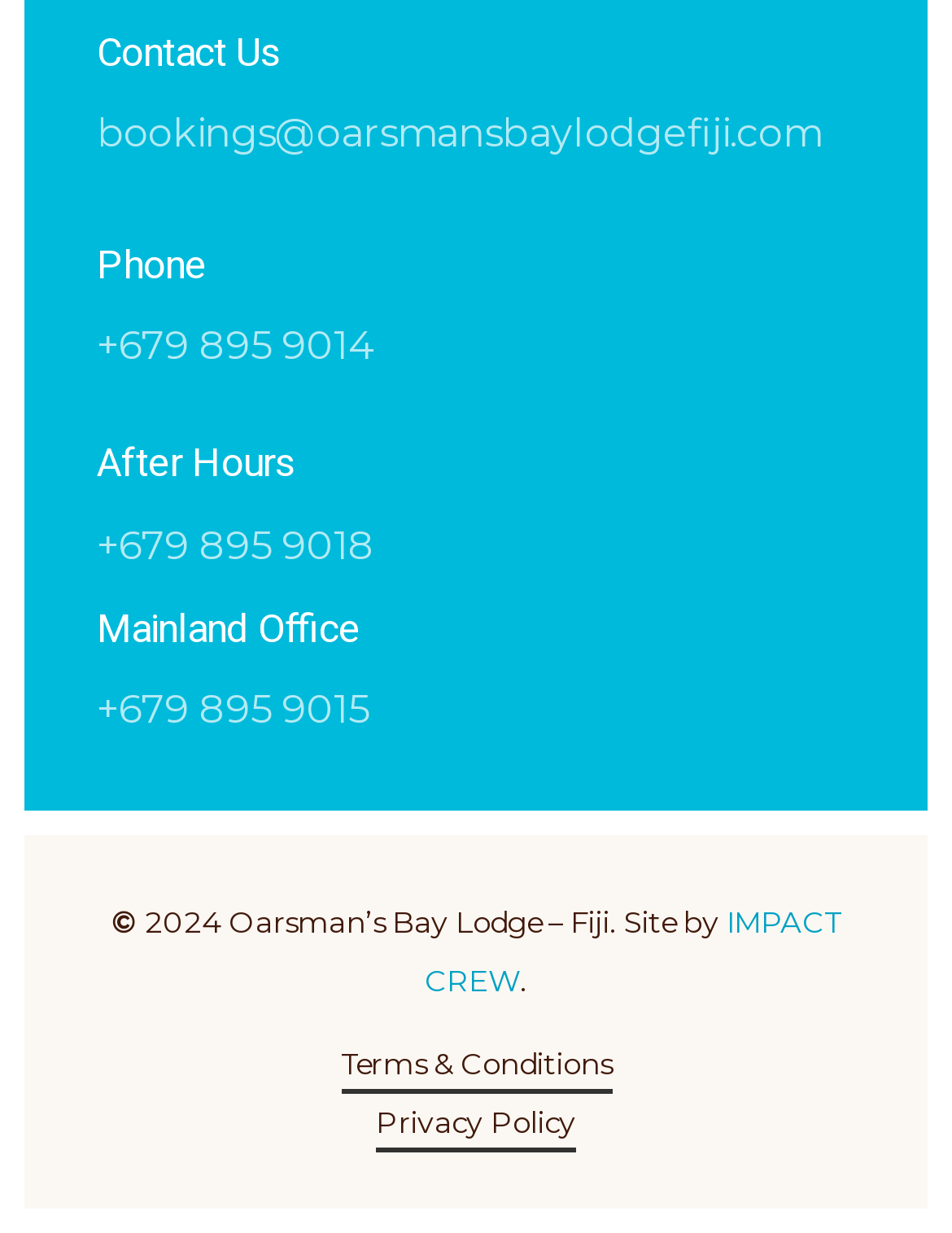What is the year of copyright?
Please provide a comprehensive answer based on the visual information in the image.

I found the year of copyright by looking at the StaticText element with the text '2024' which is located next to the '©' symbol.